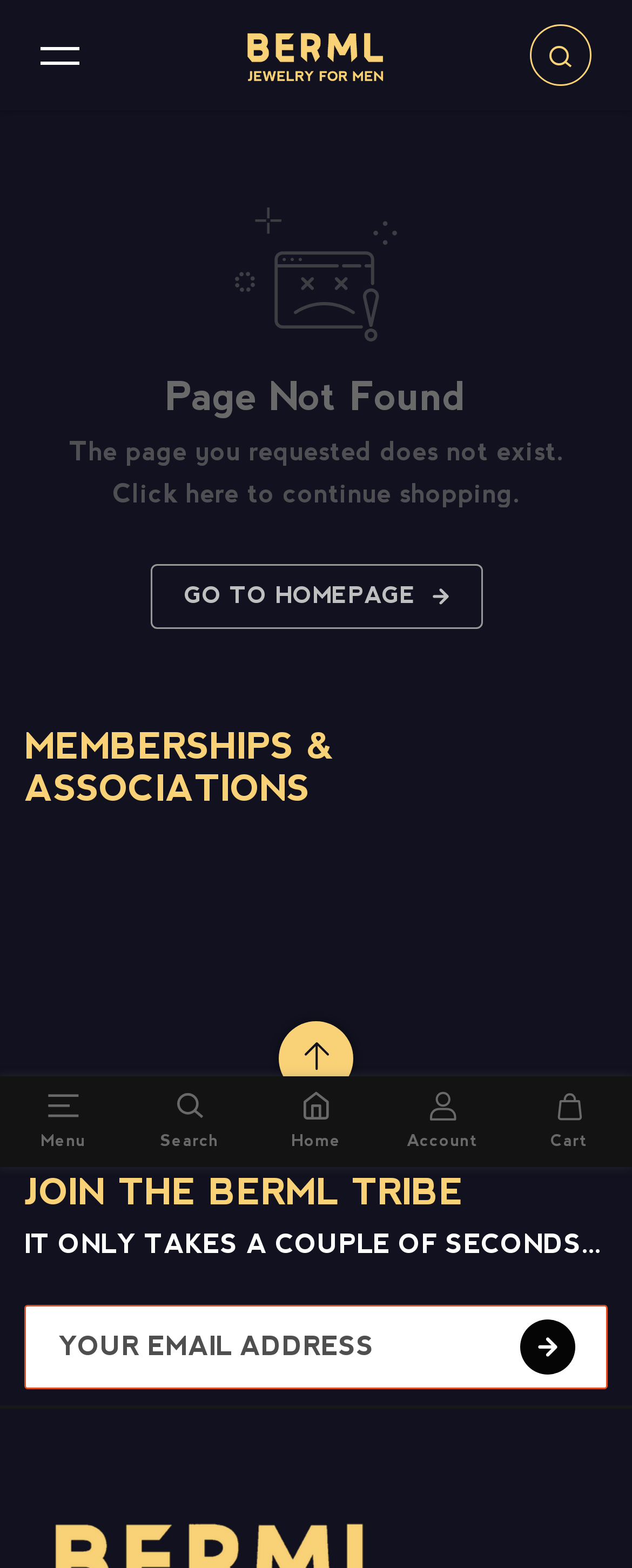Extract the bounding box coordinates of the UI element described: "aria-label="Logo Images 1"". Provide the coordinates in the format [left, top, right, bottom] with values ranging from 0 to 1.

[0.038, 0.532, 0.5, 0.614]